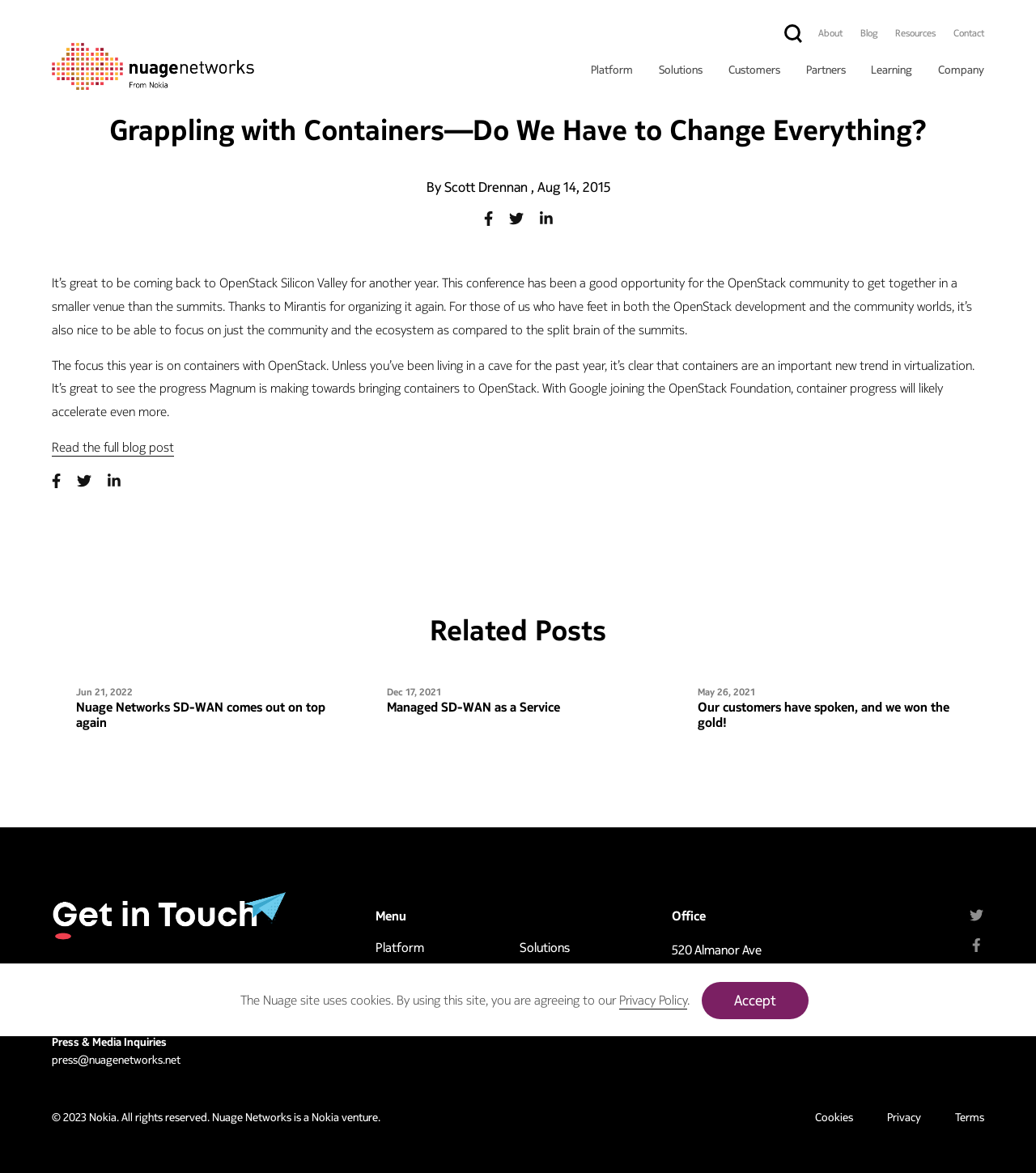What is the location of the office?
Please give a detailed and thorough answer to the question, covering all relevant points.

The location of the office is mentioned in the text 'Sunnyvale, CA 94085' which is located in the office section of the webpage, below the 'Office' heading.